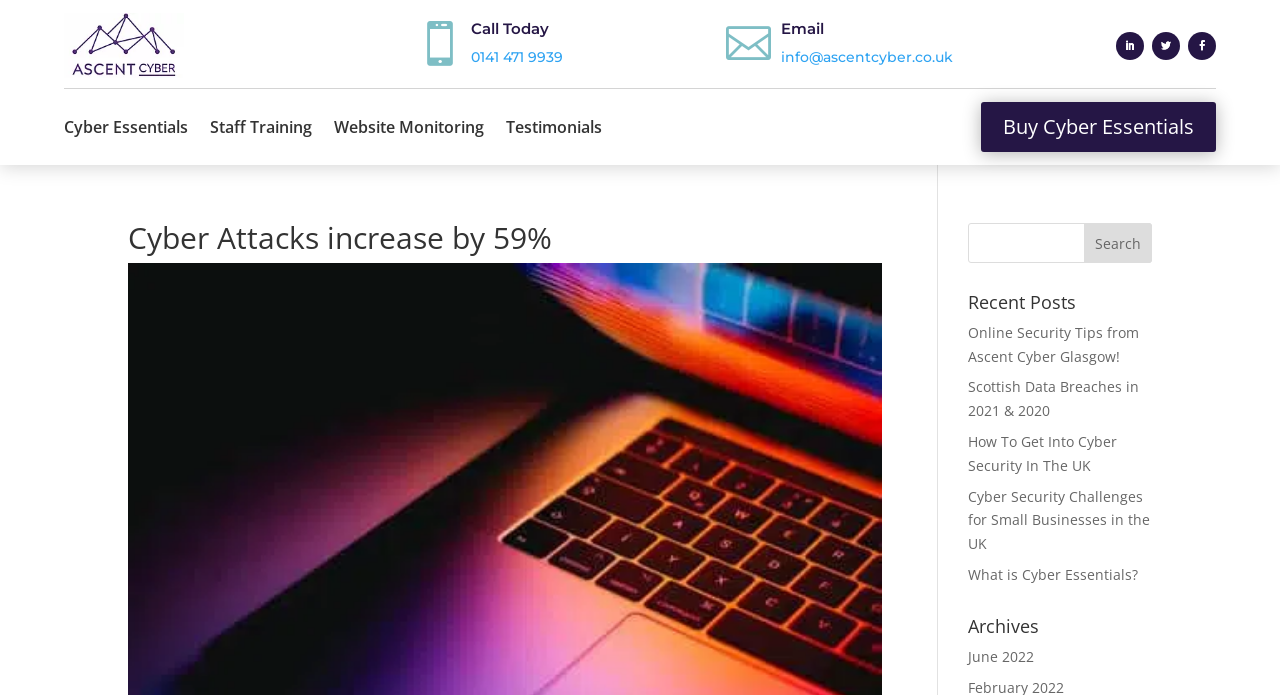Identify the bounding box for the UI element that is described as follows: "0141 471 9939".

[0.368, 0.069, 0.44, 0.095]